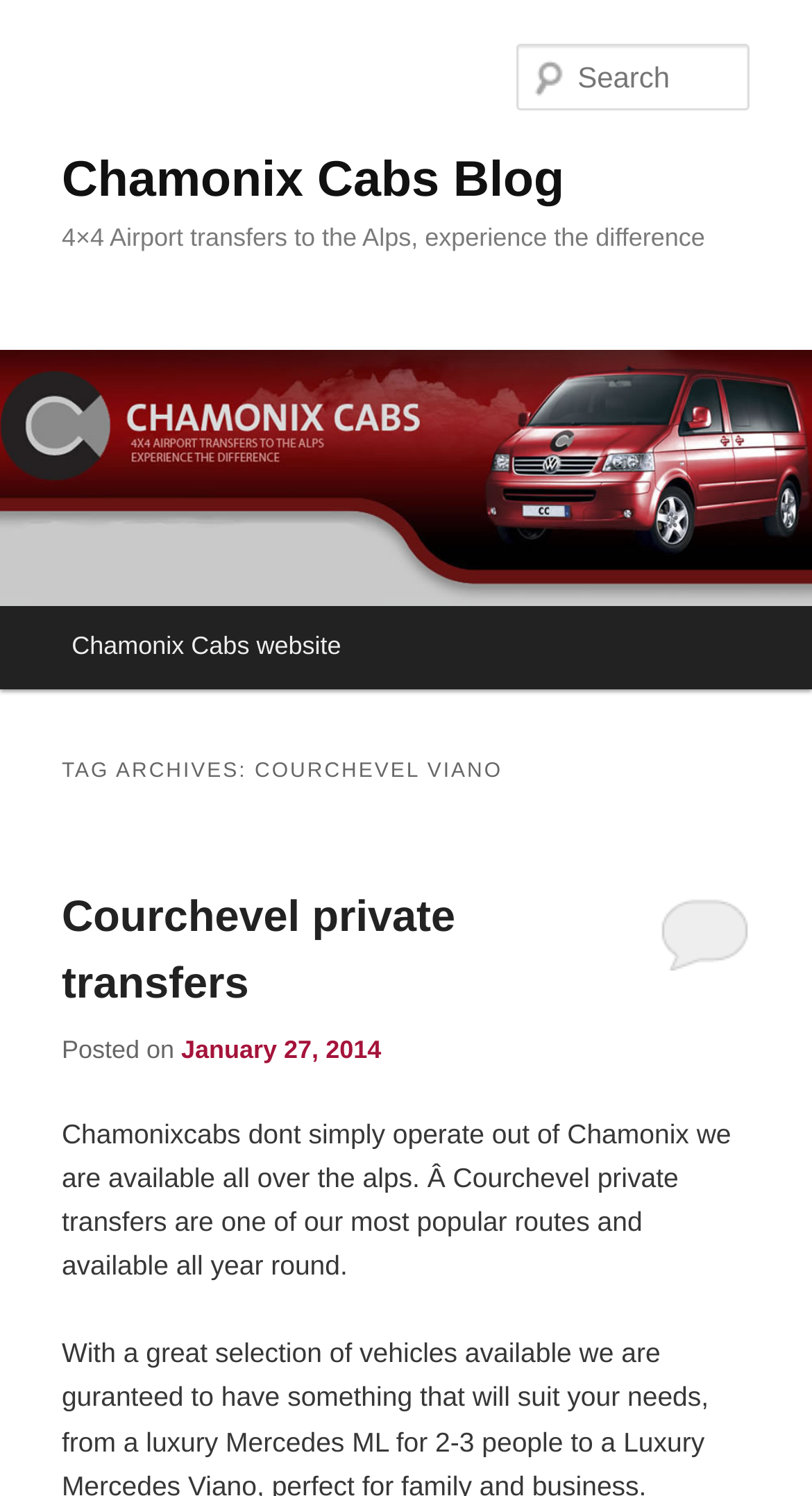Describe all the key features of the webpage in detail.

The webpage is about Chamonix Cabs Blog, specifically focusing on Courchevel Viano. At the top, there are two skip links, "Skip to primary content" and "Skip to secondary content", positioned at the top-left corner of the page. Below these links, the main heading "Chamonix Cabs Blog" is displayed, with a link to the blog itself. 

Next to the main heading, there is a subheading "4×4 Airport transfers to the Alps, experience the difference" positioned slightly below. On the left side of the page, there is a large image with a link to "Chamonix Cabs Blog" that spans almost the entire height of the page. 

At the top-right corner, there is a search box with a label "Search Search". Below the search box, there is a heading "Main menu" followed by a link to "Chamonix Cabs website". 

The main content of the page is divided into sections. The first section has a heading "TAG ARCHIVES: COURCHEVEL VIANO" followed by a subheading "Courchevel private transfers" with a link to the same topic. Below this, there is a paragraph of text describing Courchevel private transfers, which are available all year round. The text also mentions that Chamonix Cabs operate all over the Alps, not just Chamonix. 

There is also a link to a specific date, "January 27, 2014", which is likely a blog post or article date. At the bottom of the section, there is another link, but its purpose is unclear.